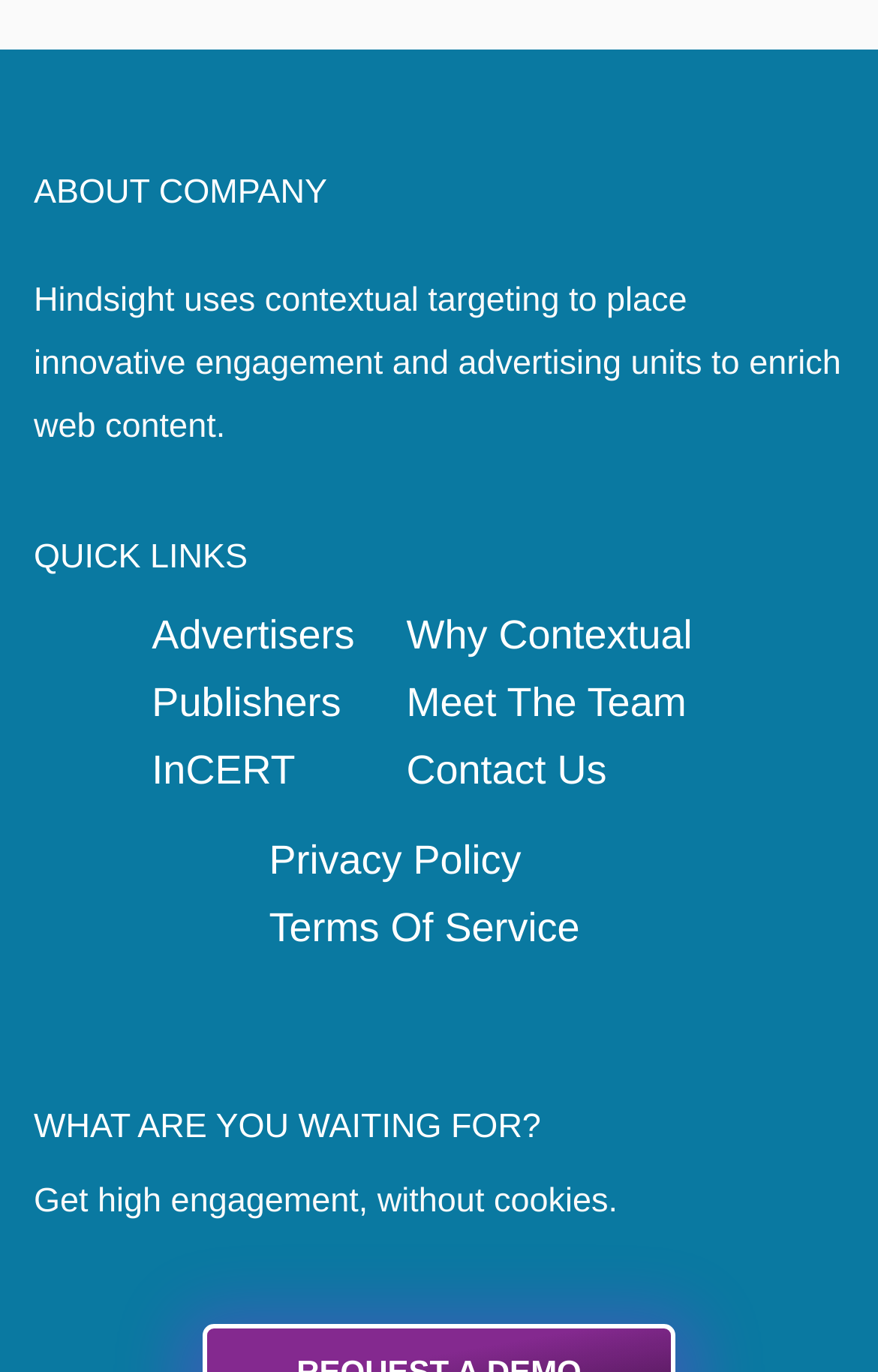Please respond in a single word or phrase: 
How many links are under 'QUICK LINKS'?

3